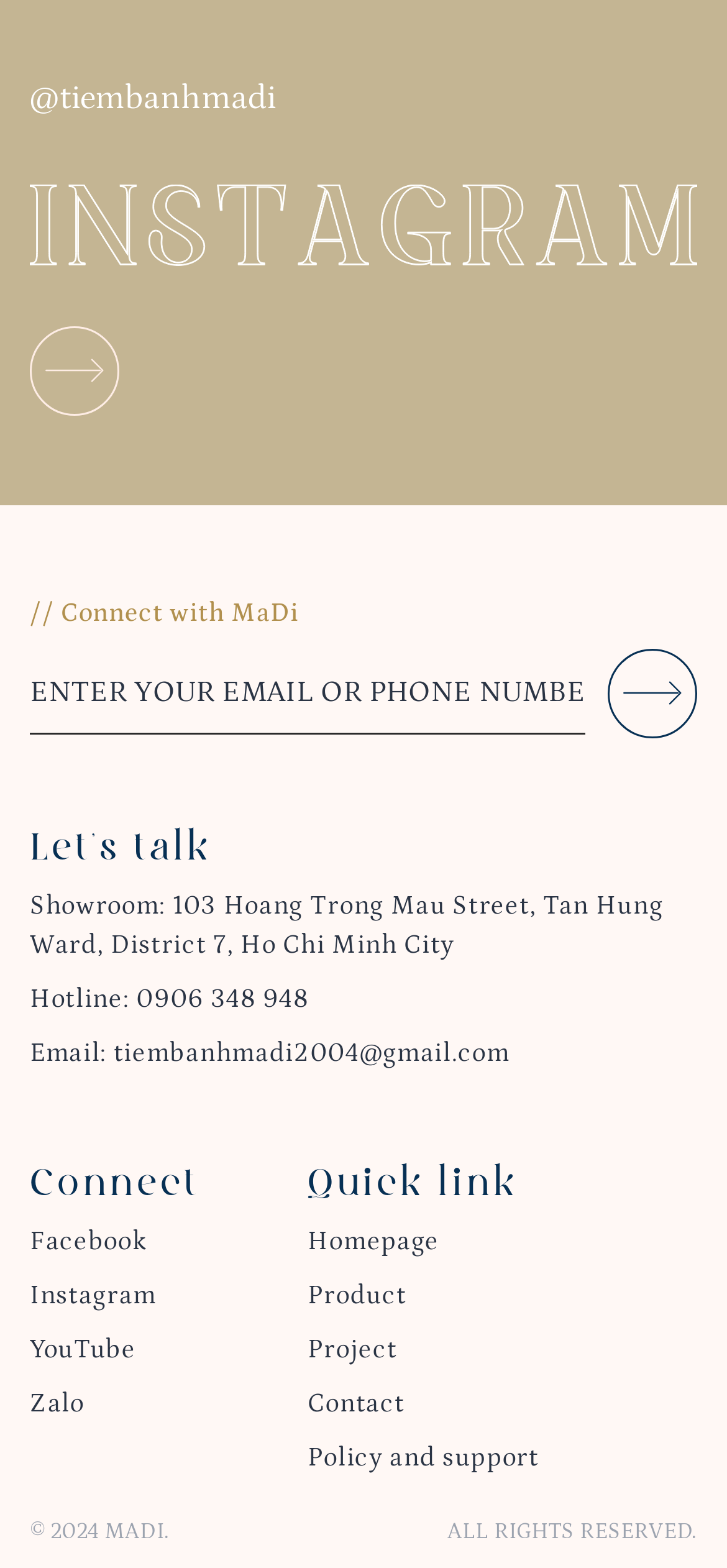Please identify the bounding box coordinates of where to click in order to follow the instruction: "Call hotline".

[0.041, 0.628, 0.425, 0.647]